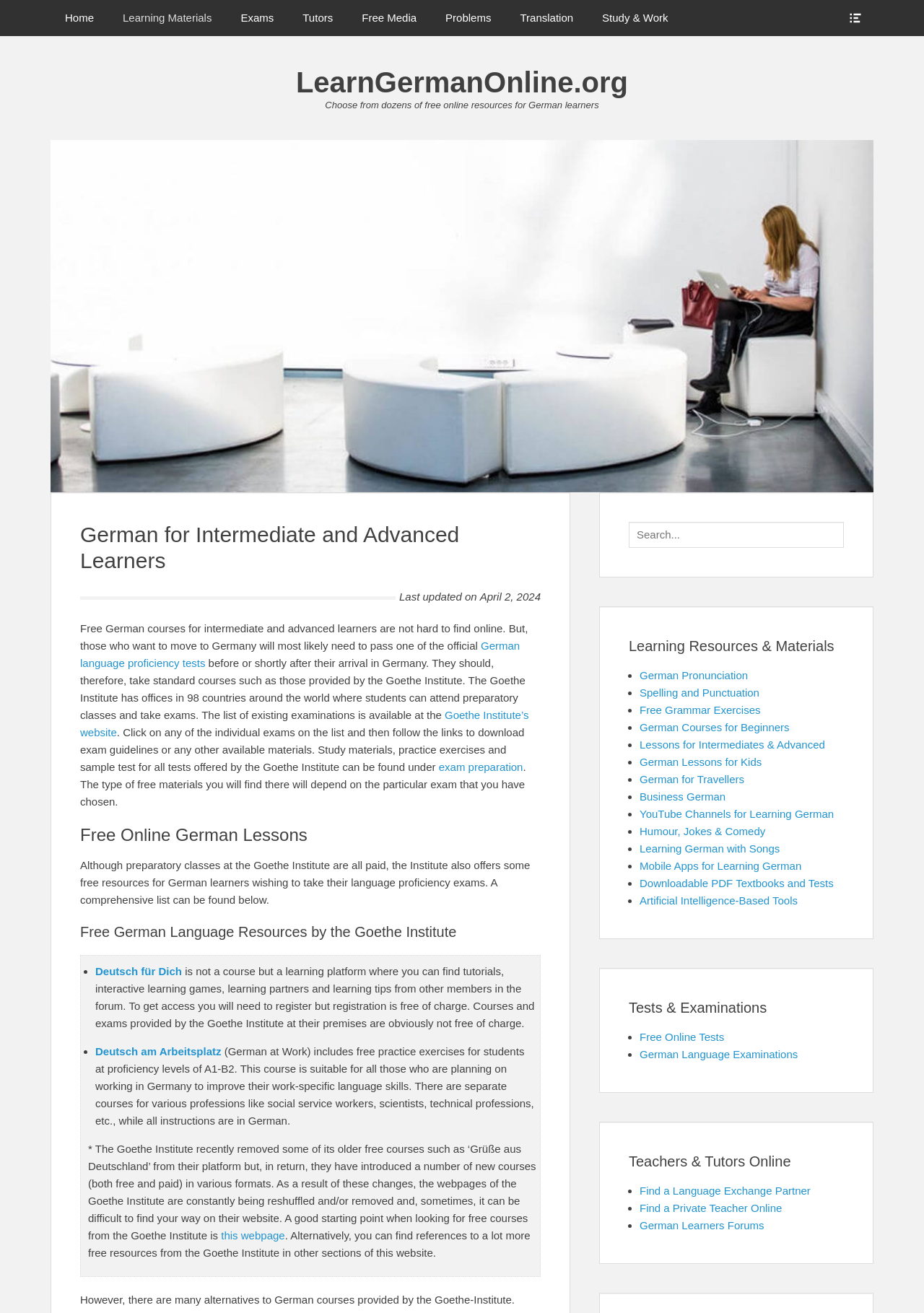What type of professions are catered to in the 'Deutsch am Arbeitsplatz' course?
Answer the question using a single word or phrase, according to the image.

Various professions